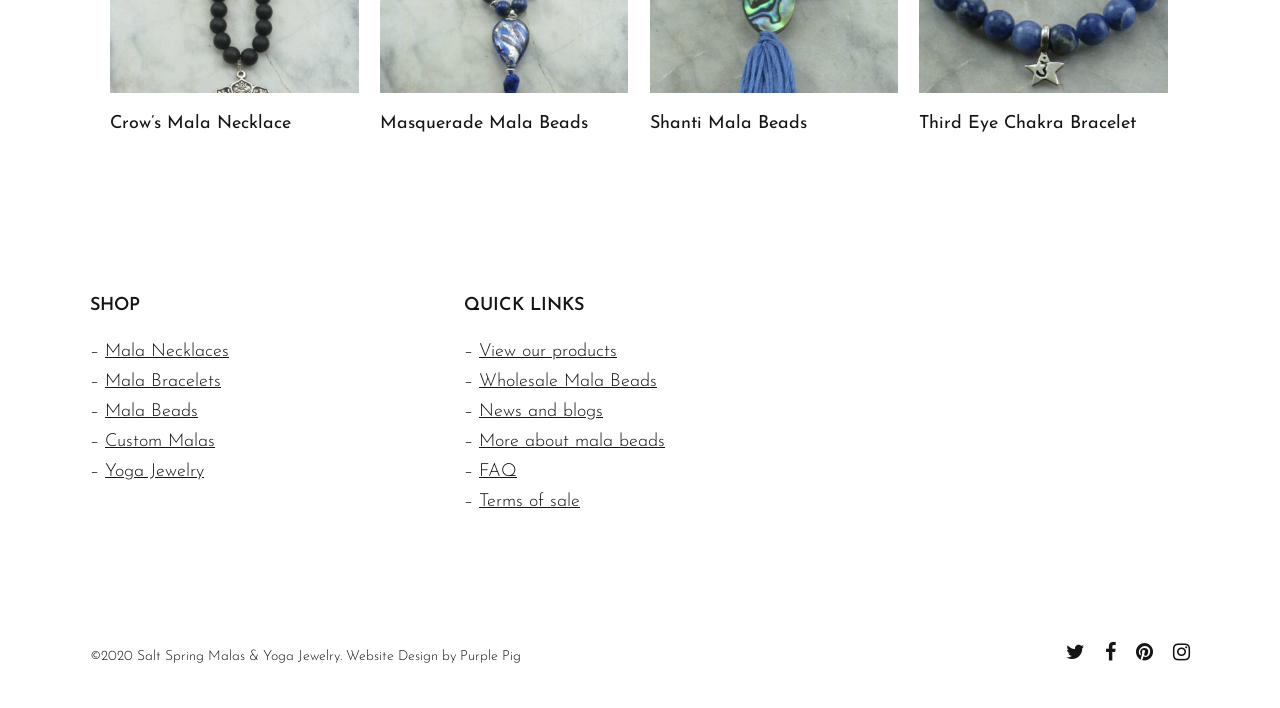What is the name of the mala bead product featured at the top of the webpage?
Provide a well-explained and detailed answer to the question.

The first product featured on the webpage is a mala bead necklace called 'Crow's Mala Necklace', which has a 'Read more' link associated with it.